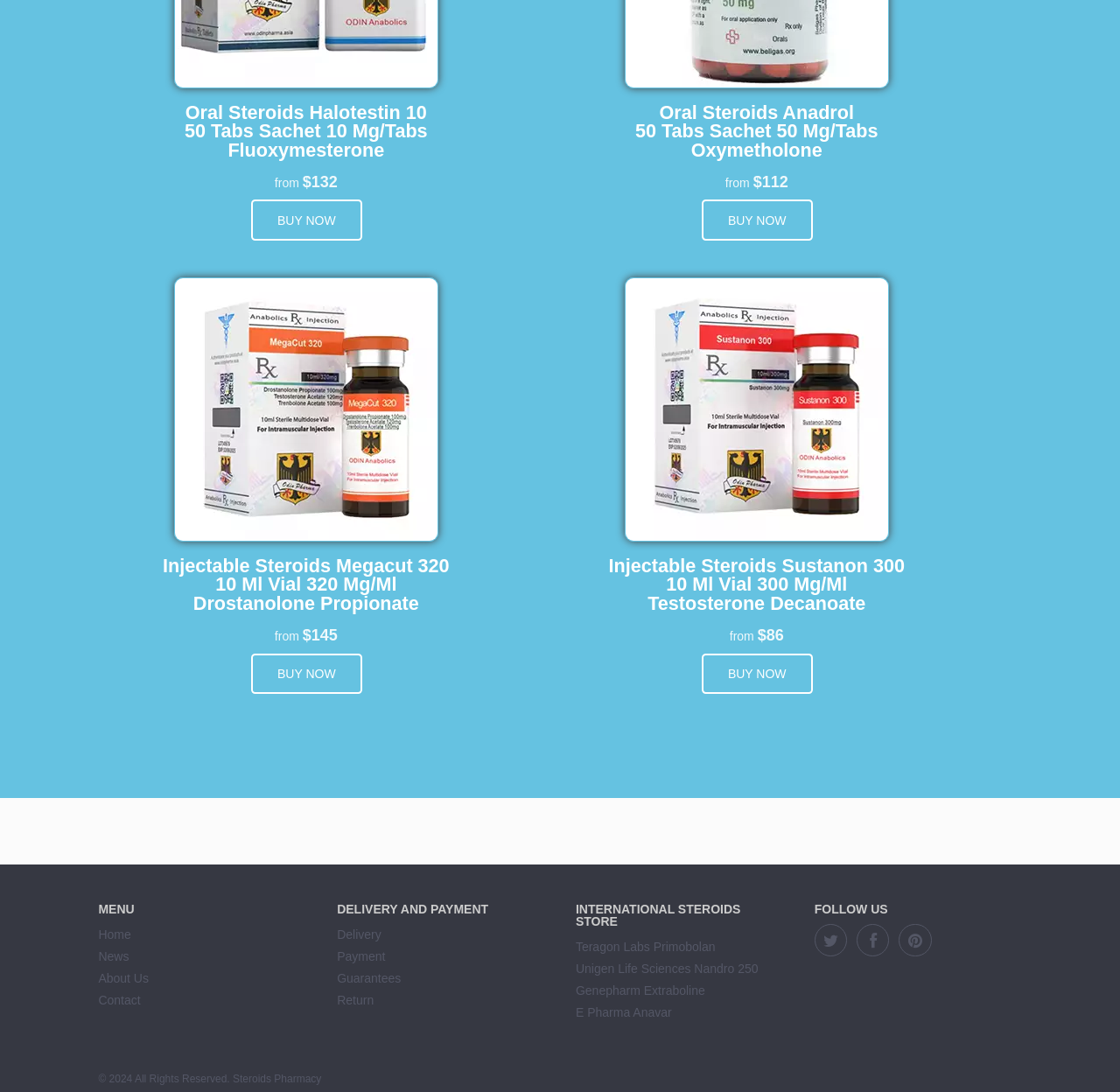Locate the bounding box coordinates of the clickable element to fulfill the following instruction: "Buy Oral Steroids Halotestin 10 50 Tabs Sachet 10 Mg/Tabs Fluoxymesterone". Provide the coordinates as four float numbers between 0 and 1 in the format [left, top, right, bottom].

[0.224, 0.183, 0.323, 0.22]